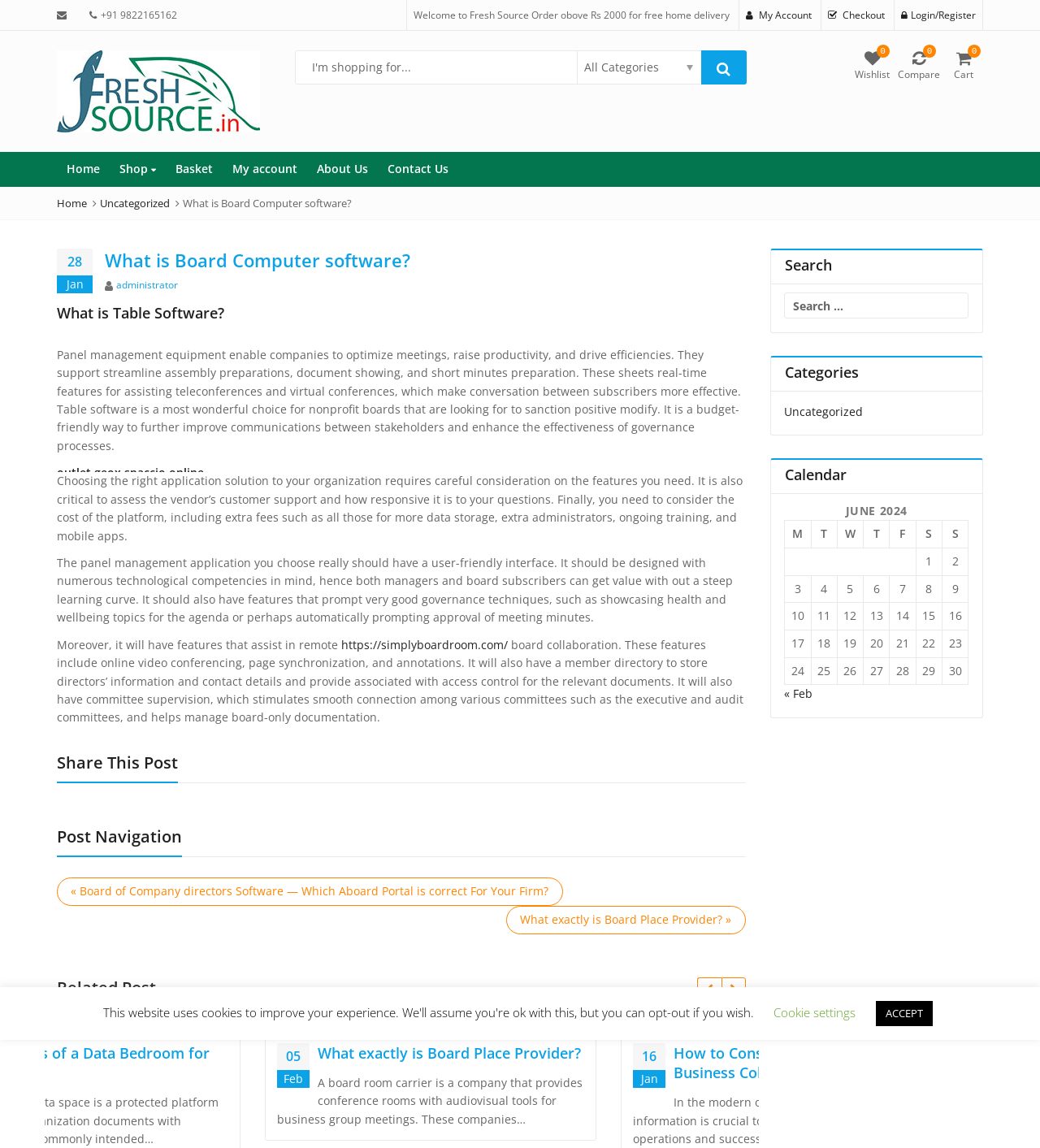Locate the bounding box coordinates of the element's region that should be clicked to carry out the following instruction: "Click on the 'Checkout' link". The coordinates need to be four float numbers between 0 and 1, i.e., [left, top, right, bottom].

[0.796, 0.007, 0.851, 0.019]